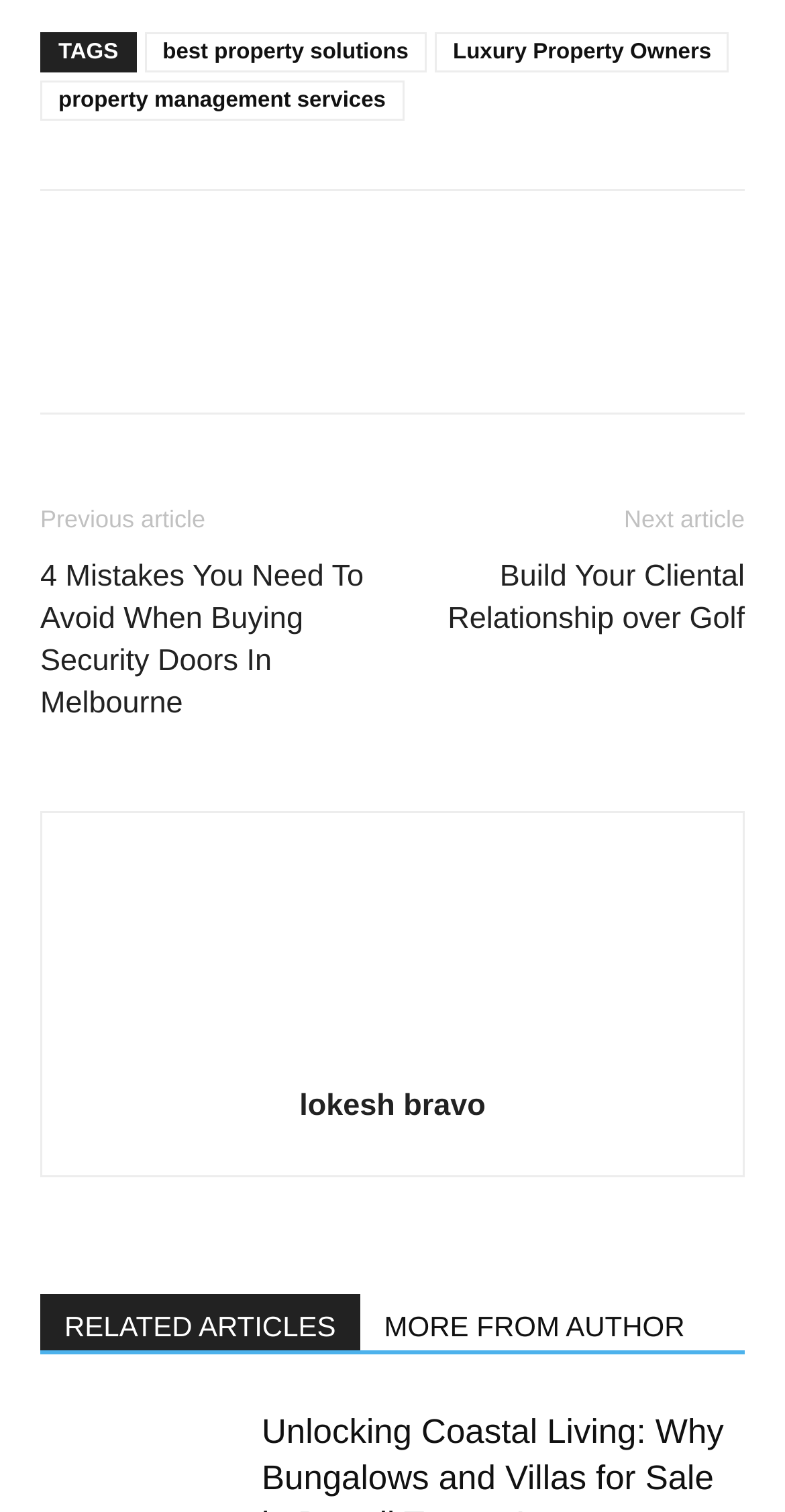How many social media links are present in the footer?
Analyze the image and deliver a detailed answer to the question.

The number of social media links in the footer can be determined by counting the link elements with Unicode characters (, , , , ) located in the footer section.